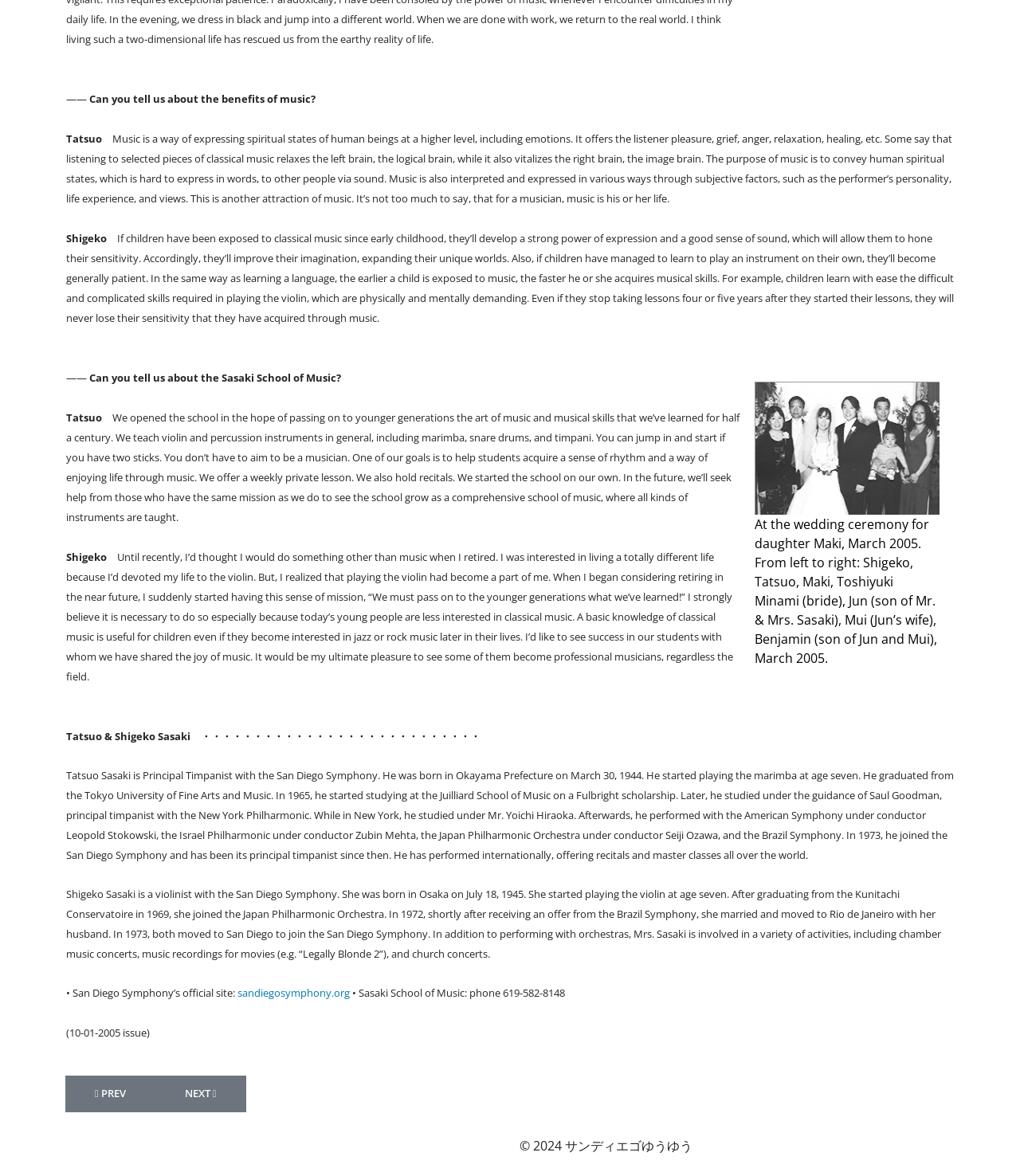Find the bounding box coordinates of the element I should click to carry out the following instruction: "Click the link to the previous article".

[0.064, 0.915, 0.152, 0.946]